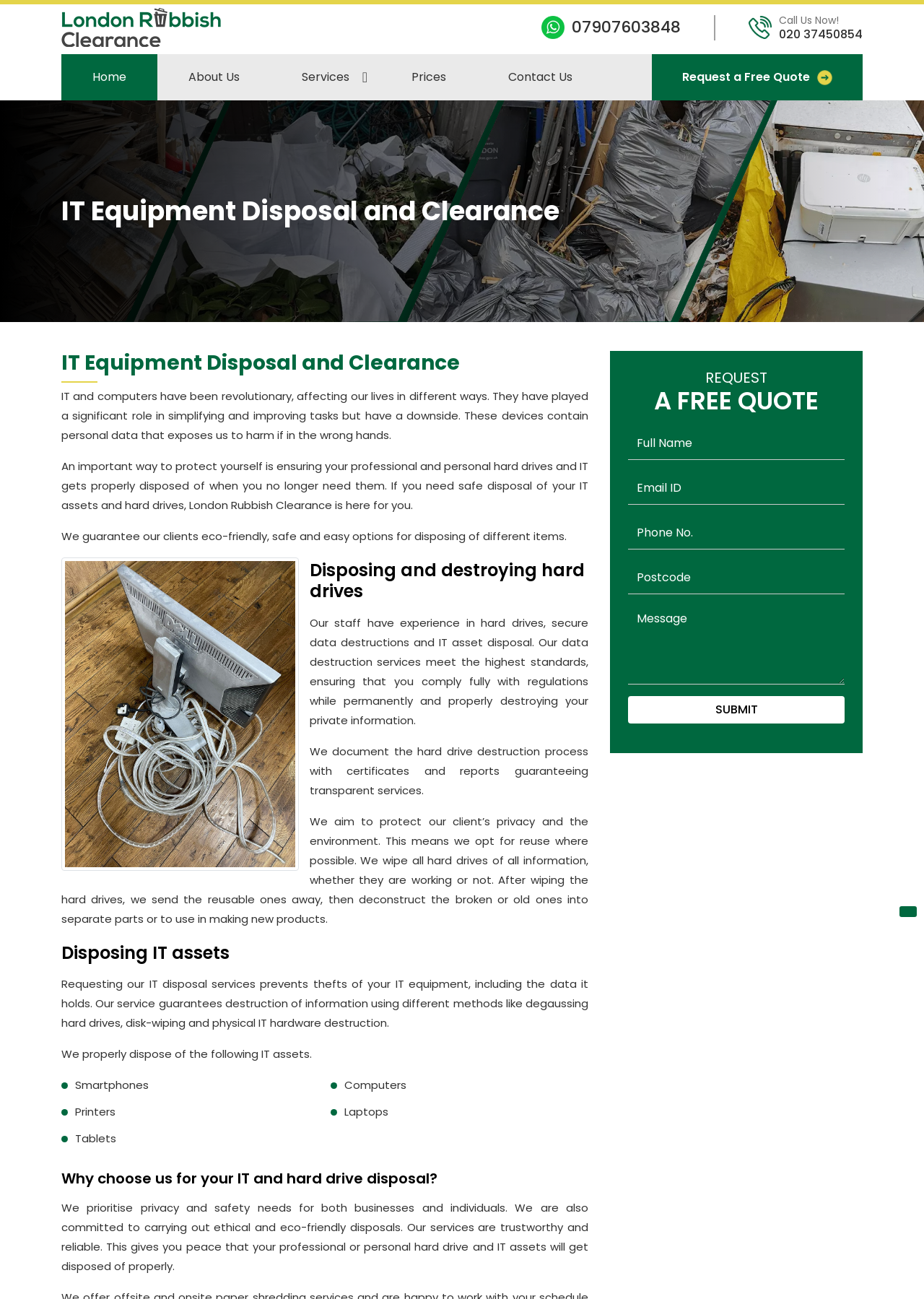Extract the main title from the webpage and generate its text.

IT Equipment Disposal and Clearance